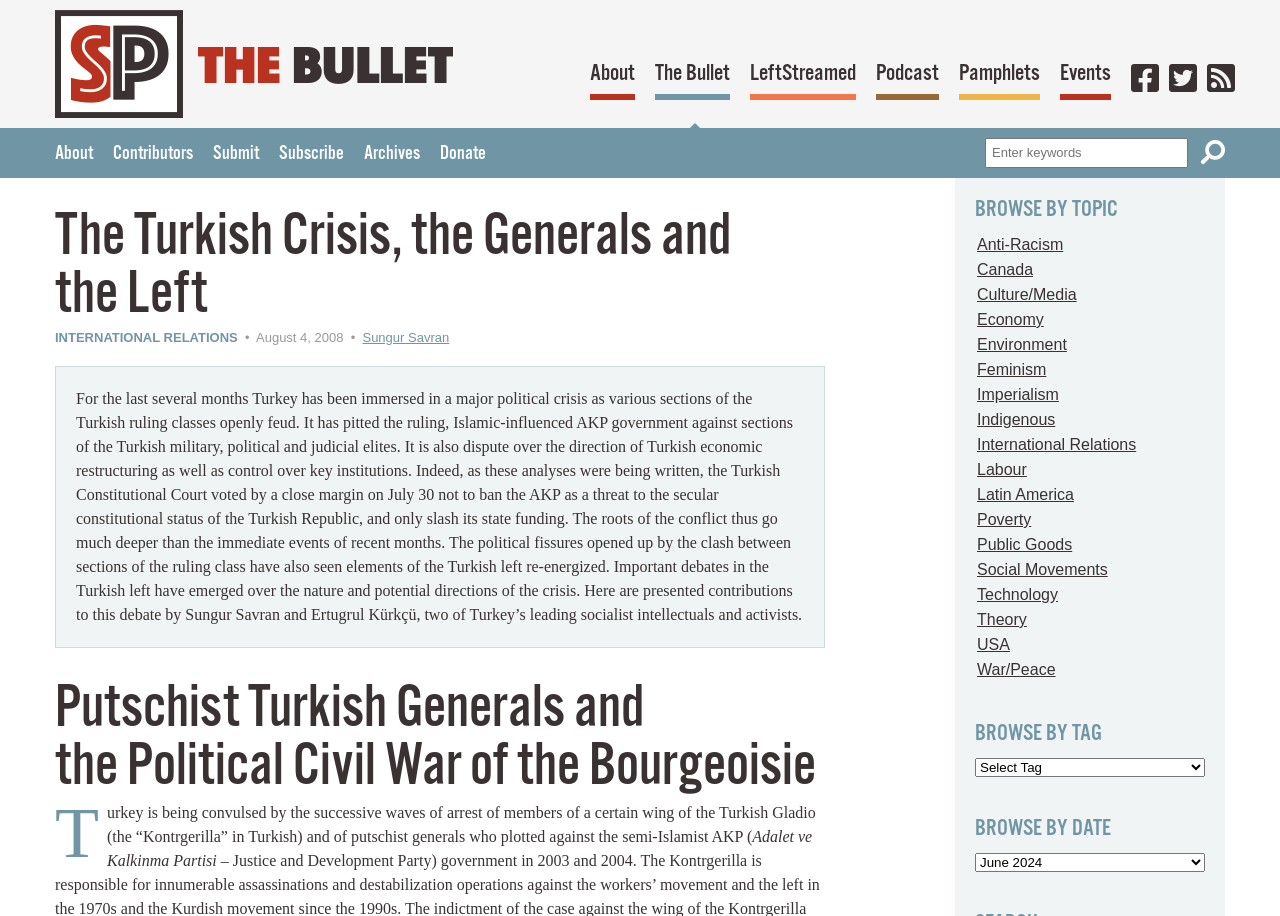Please identify the coordinates of the bounding box that should be clicked to fulfill this instruction: "Read retail news".

None